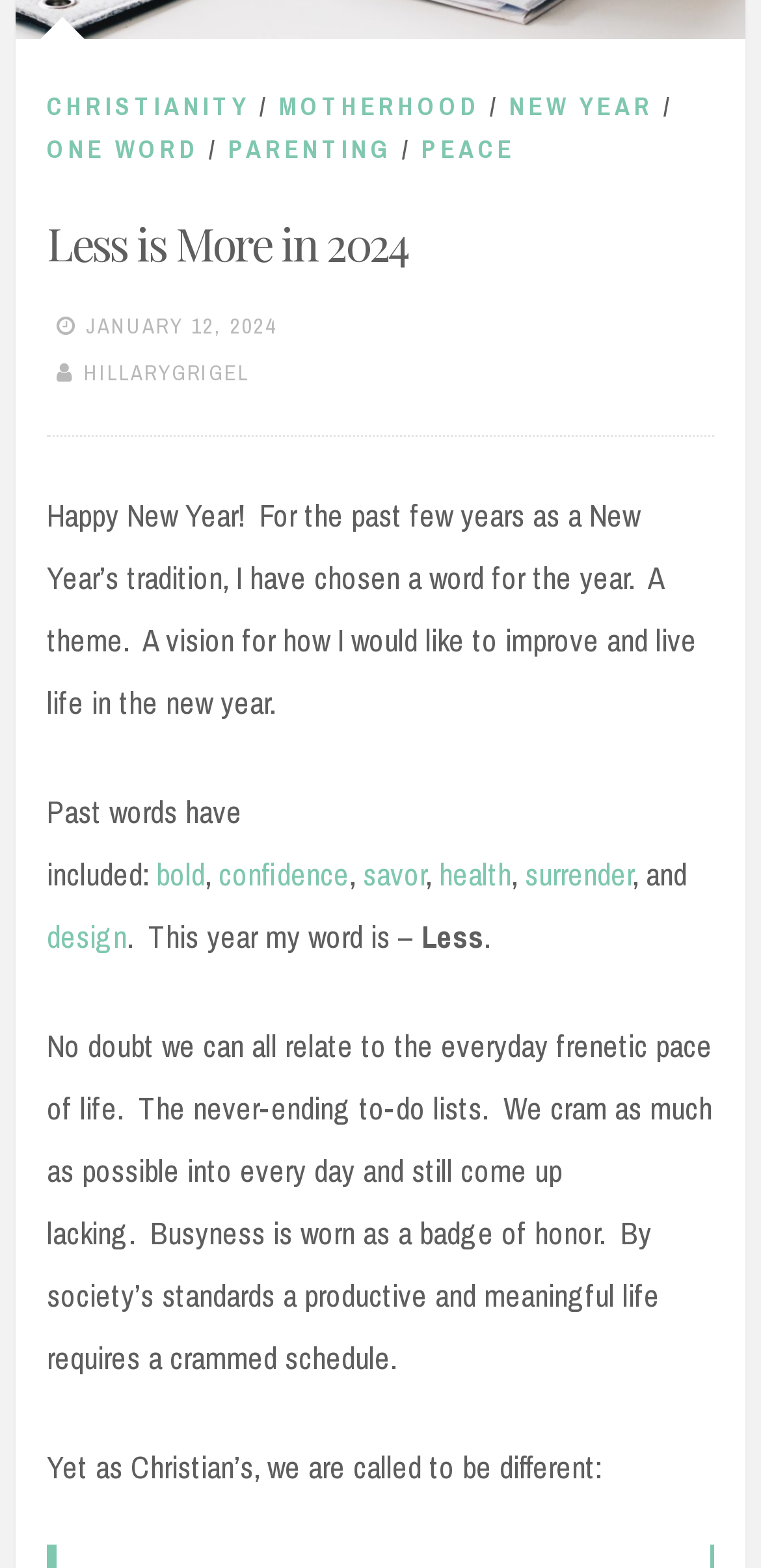Look at the image and answer the question in detail:
What is the topic of the main content section?

The topic of the main content section can be inferred from the text 'No doubt we can all relate to the everyday frenetic pace of life. ... By society’s standards a productive and meaningful life requires a crammed schedule. Yet as Christian’s, we are called to be different:' located in the main content section of the webpage, which discusses the idea of 'Less is More' in the context of Christianity.